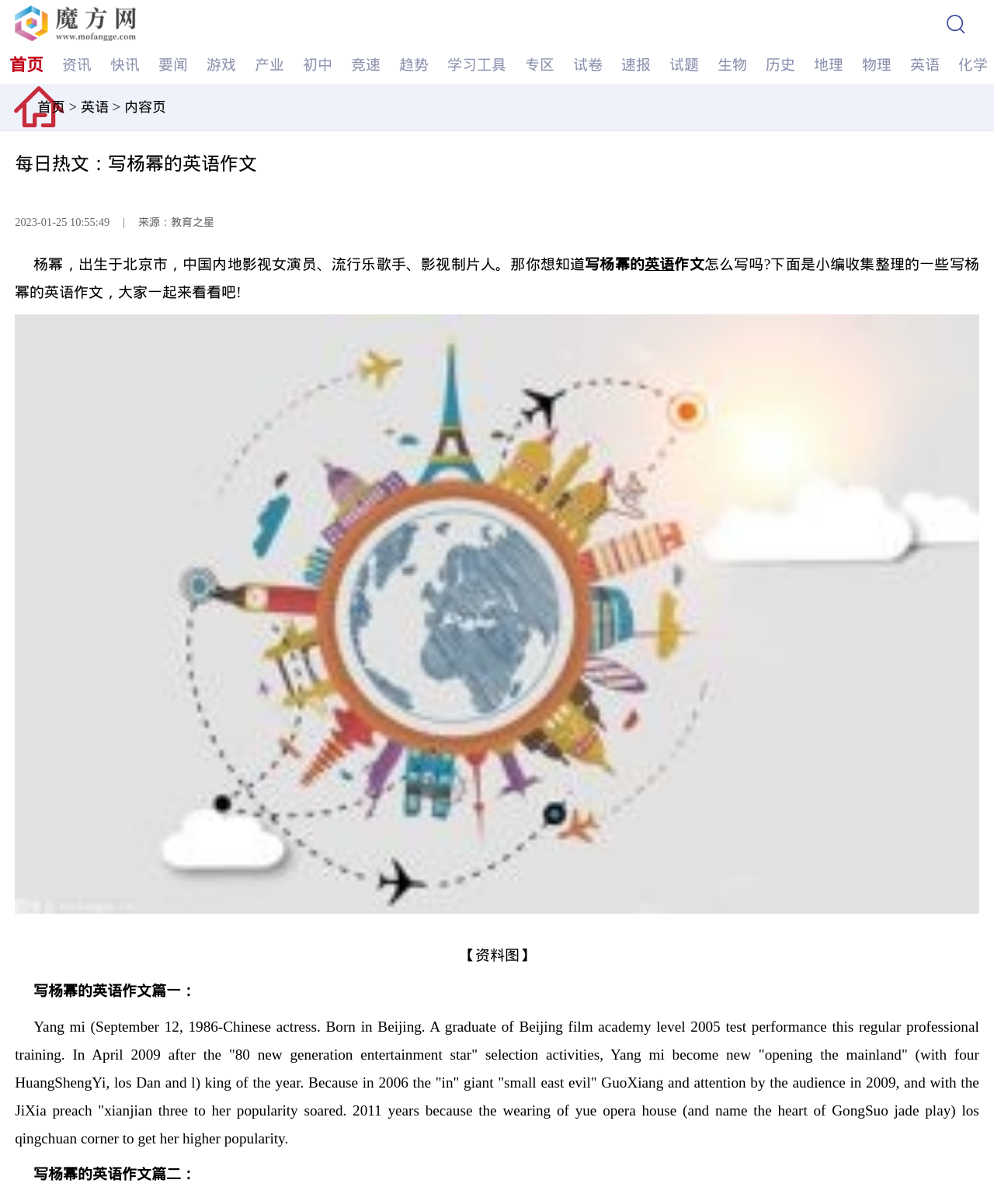Answer the question below in one word or phrase:
How many English essays about Yang Mi are provided on this webpage?

Two